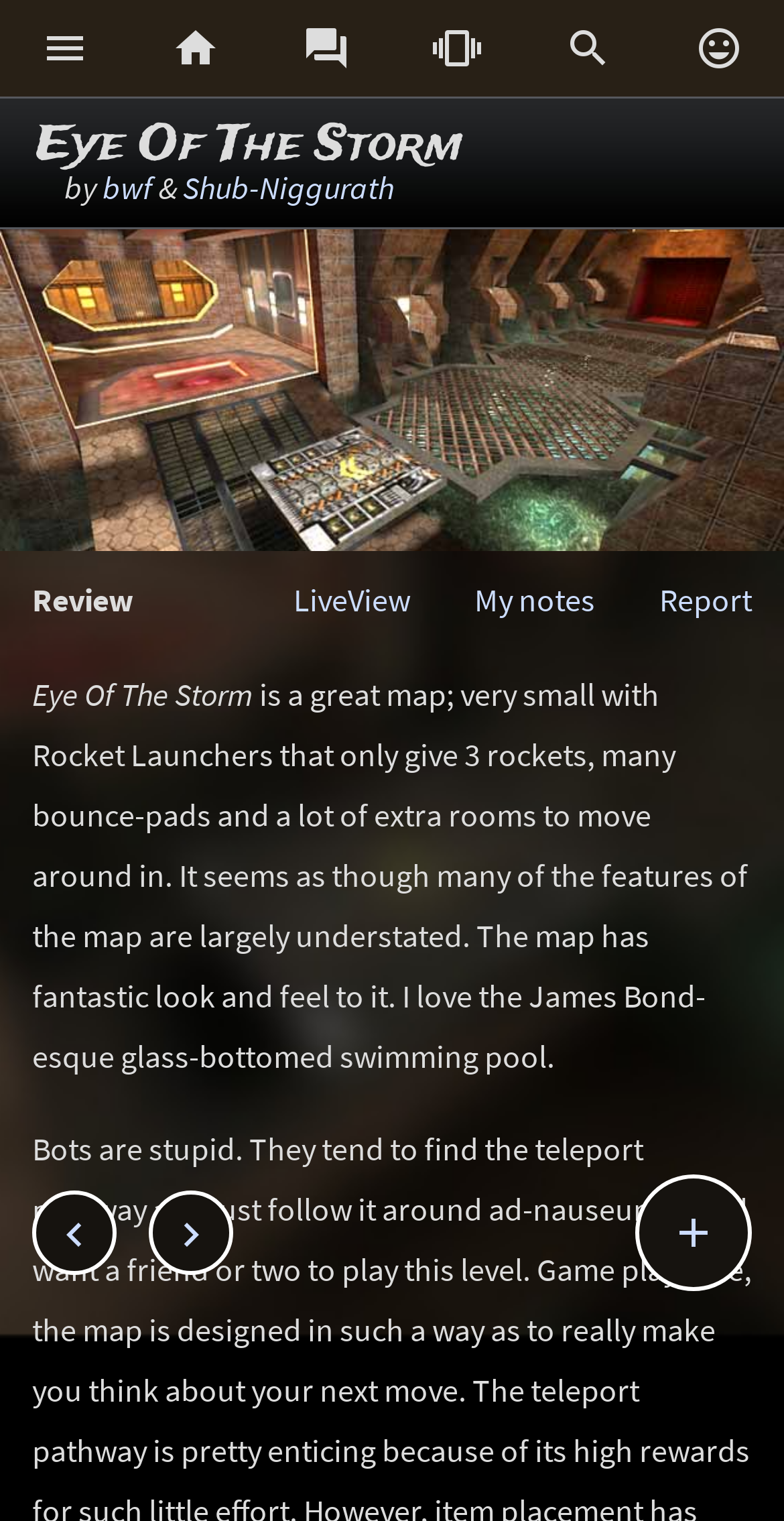Please identify the bounding box coordinates for the region that you need to click to follow this instruction: "Check the report".

[0.841, 0.381, 0.959, 0.407]